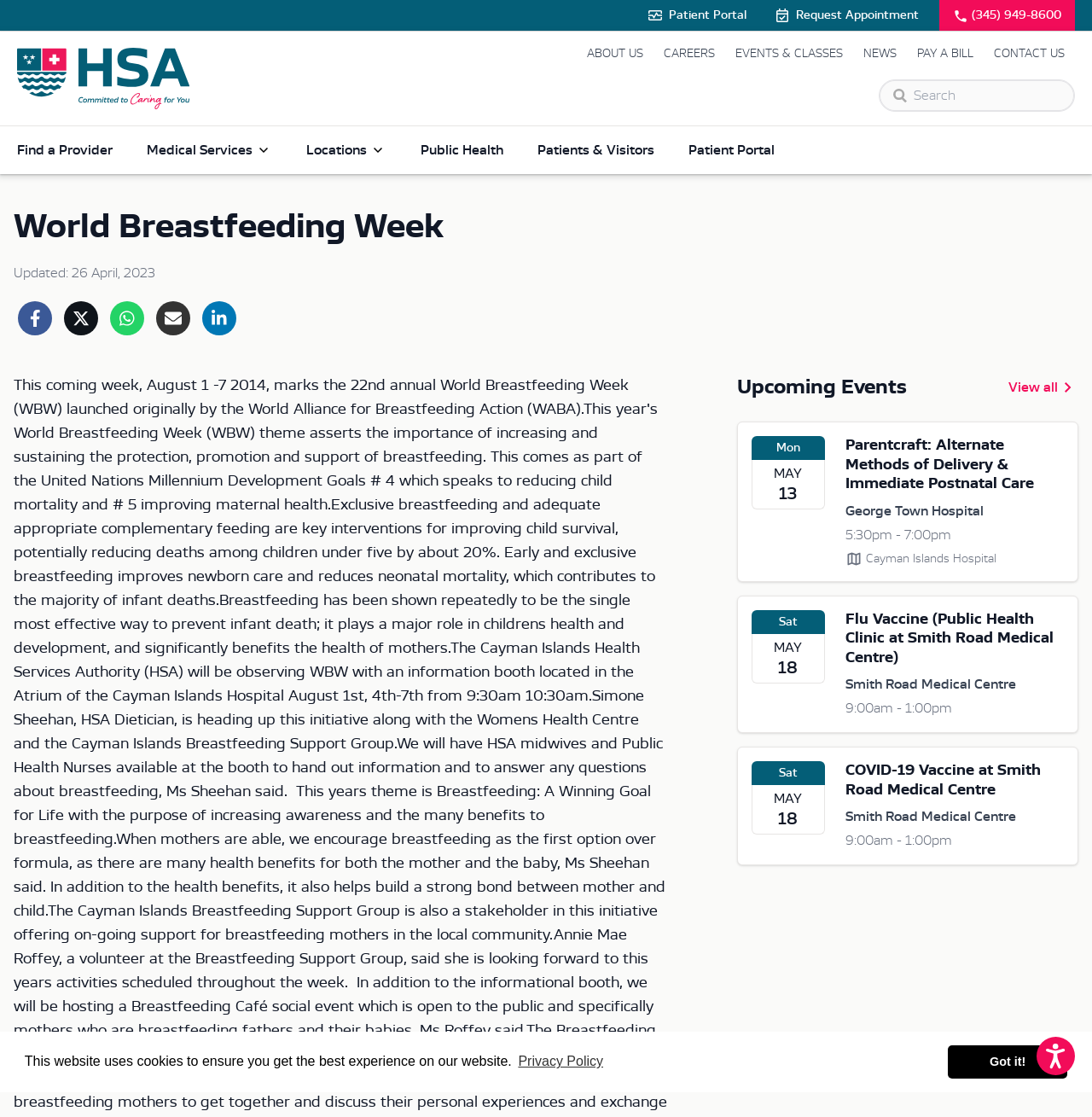Give a concise answer of one word or phrase to the question: 
Can users search for information on the website?

Yes